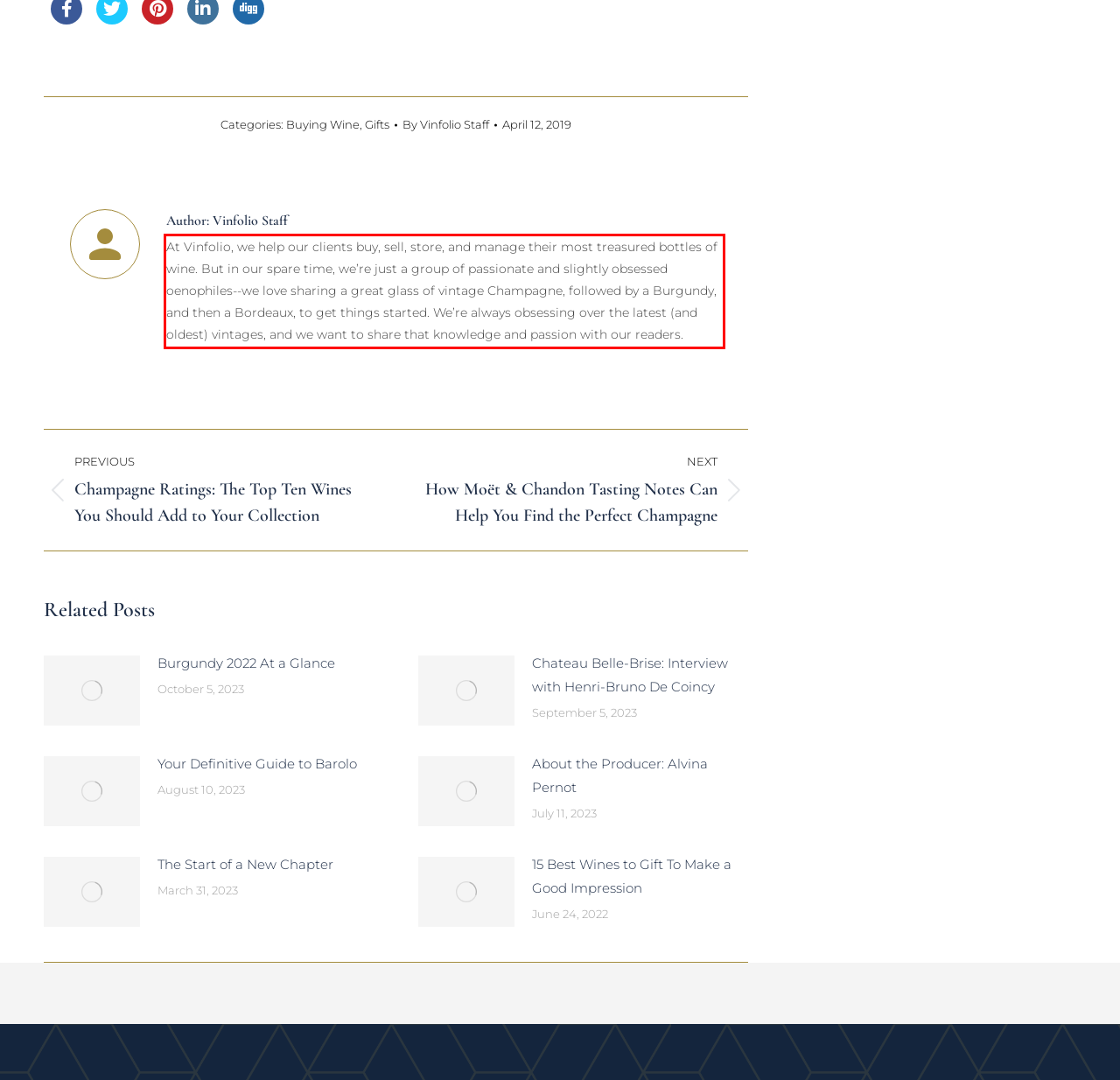From the given screenshot of a webpage, identify the red bounding box and extract the text content within it.

At Vinfolio, we help our clients buy, sell, store, and manage their most treasured bottles of wine. But in our spare time, we’re just a group of passionate and slightly obsessed oenophiles--we love sharing a great glass of vintage Champagne, followed by a Burgundy, and then a Bordeaux, to get things started. We’re always obsessing over the latest (and oldest) vintages, and we want to share that knowledge and passion with our readers.